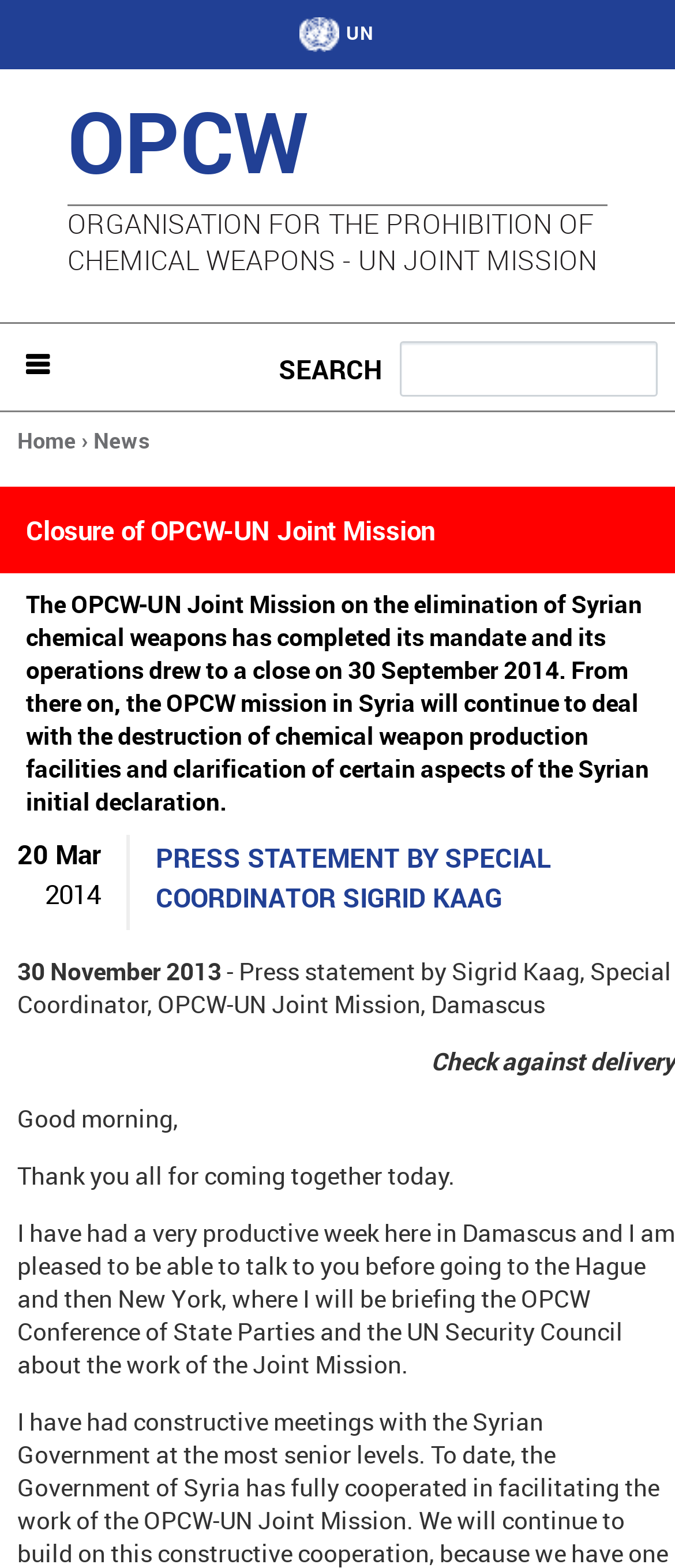Offer a detailed account of what is visible on the webpage.

The webpage appears to be a press statement by Sigrid Kaag, Special Coordinator of the OPCW-UN Joint Mission, dated 30 November 2013. At the top of the page, there is a navigation link "Jump to navigation" and a layout table that spans the entire width of the page. 

On the top-left corner, there is a UN logo image, accompanied by a link to the UN website. Next to it, there is a heading "OPCW" with a link to the OPCW website. Below this, there is a static text "ORGANISATION FOR THE PROHIBITION OF CHEMICAL WEAPONS - UN JOINT MISSION" that spans most of the page width.

On the top-right corner, there is a search bar with a heading "SEARCH", a text box, and a search button. Below this, there is a link with a font awesome icon.

On the left side of the page, there is a navigation menu with links to "Home" and "News", separated by a "›" symbol. 

The main content of the page starts with a heading "Closure of OPCW-UN Joint Mission" followed by a static text that describes the completion of the OPCW-UN Joint Mission's mandate and its operations. Below this, there is a heading "PRESS STATEMENT BY SPECIAL COORDINATOR SIGRID KAAG" followed by the date "30 November 2013" and the press statement itself, which includes several paragraphs of text.